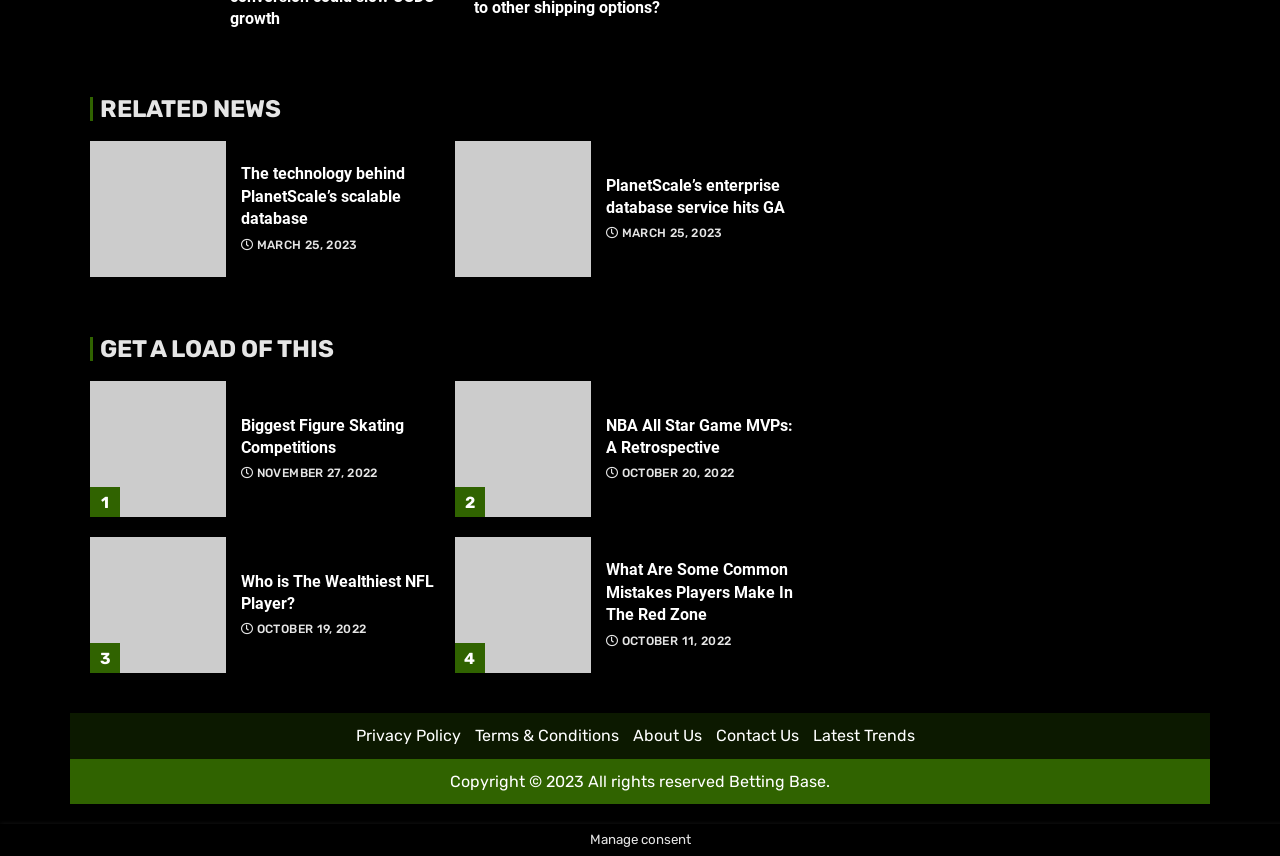Find the bounding box coordinates of the element to click in order to complete this instruction: "Read about Who is The Wealthiest NFL Player?". The bounding box coordinates must be four float numbers between 0 and 1, denoted as [left, top, right, bottom].

[0.188, 0.667, 0.34, 0.719]